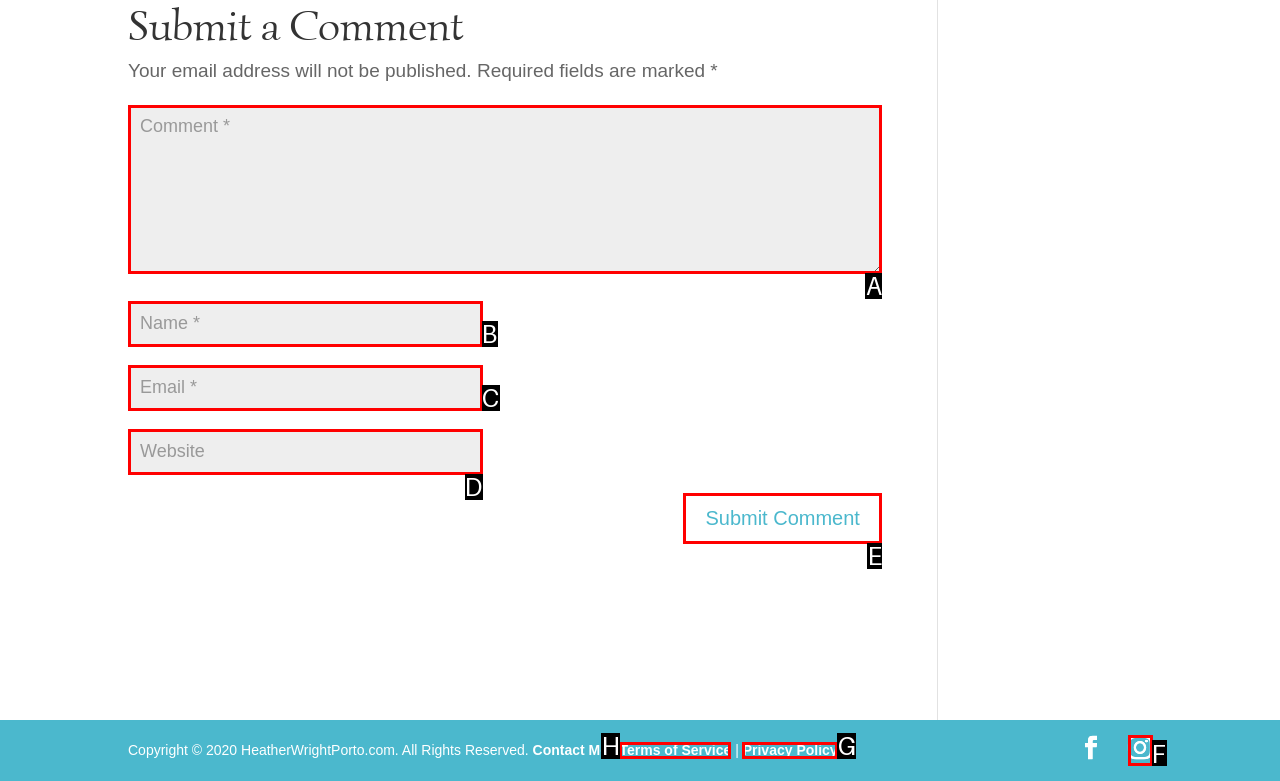Identify the correct HTML element to click for the task: View terms of service. Provide the letter of your choice.

H